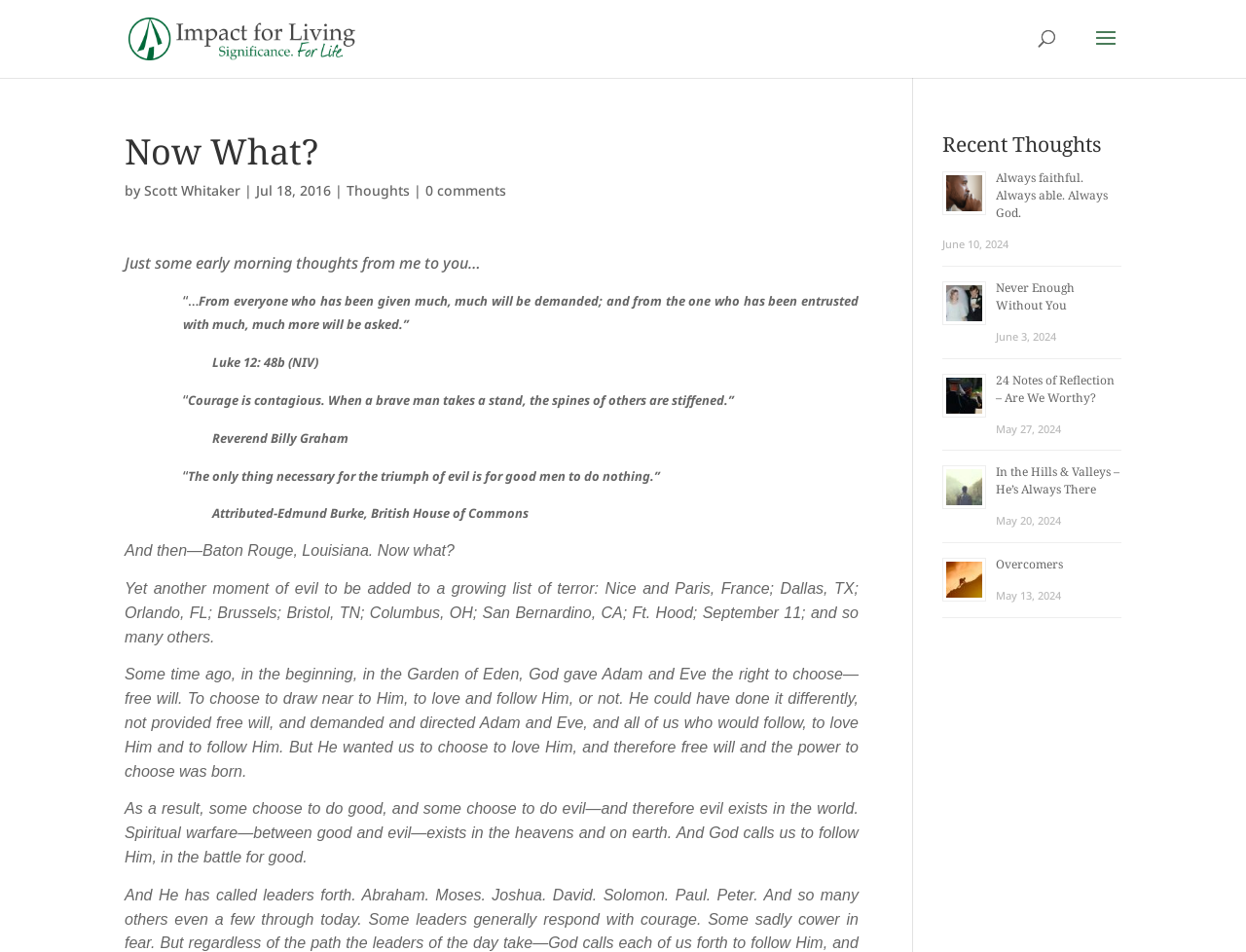Determine the bounding box coordinates of the clickable element to complete this instruction: "View the 'Recent Thoughts' section". Provide the coordinates in the format of four float numbers between 0 and 1, [left, top, right, bottom].

[0.756, 0.141, 0.9, 0.173]